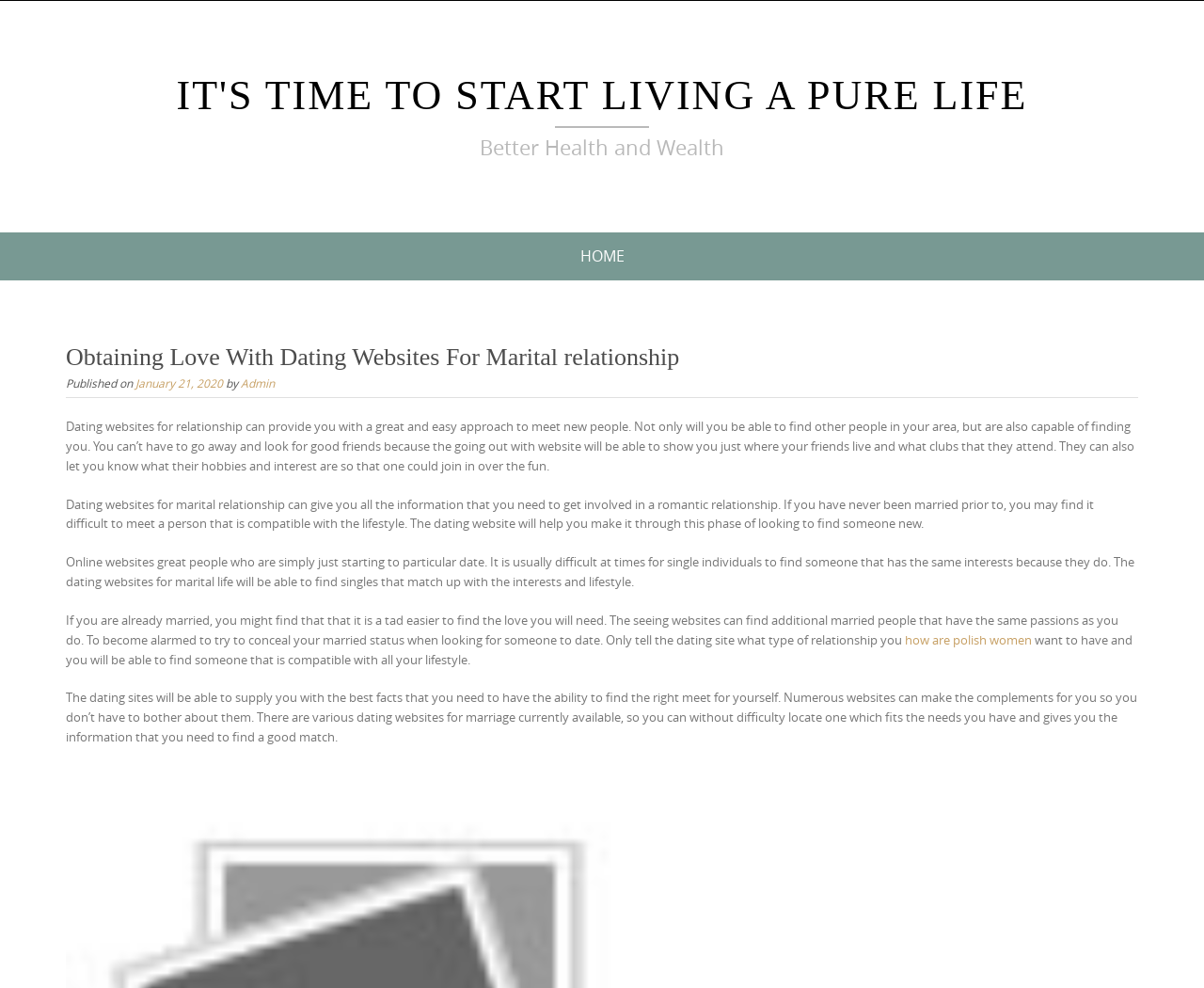Determine the bounding box coordinates for the UI element with the following description: "January 21, 2020September 18, 2020". The coordinates should be four float numbers between 0 and 1, represented as [left, top, right, bottom].

[0.112, 0.38, 0.185, 0.395]